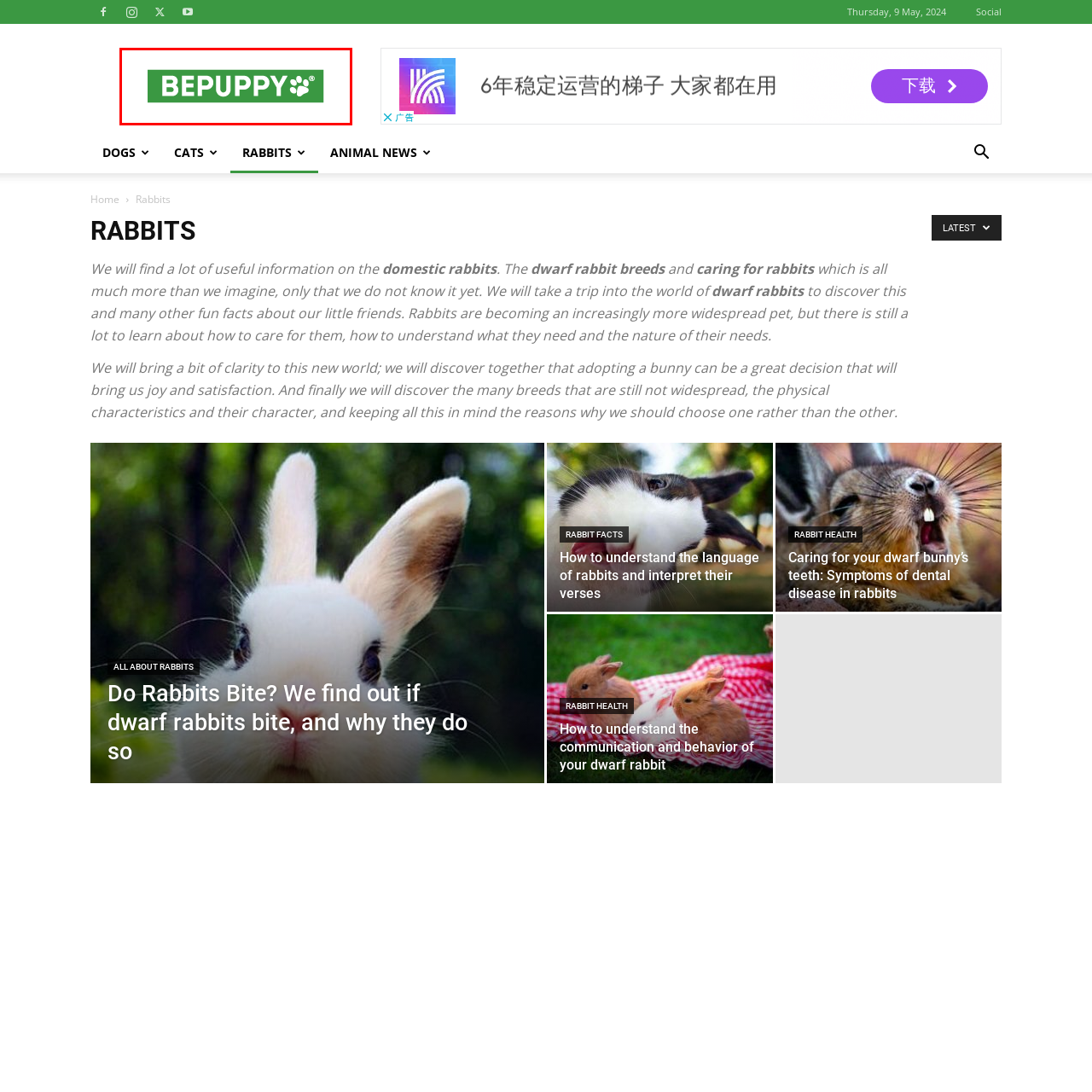What is the font style of the logo?  
Inspect the image within the red boundary and offer a detailed explanation grounded in the visual information present in the image.

The caption describes the font style of the logo as 'clean' and 'modern', suggesting a sleek and contemporary design that aligns with the brand's focus on pet care and animal-related content.